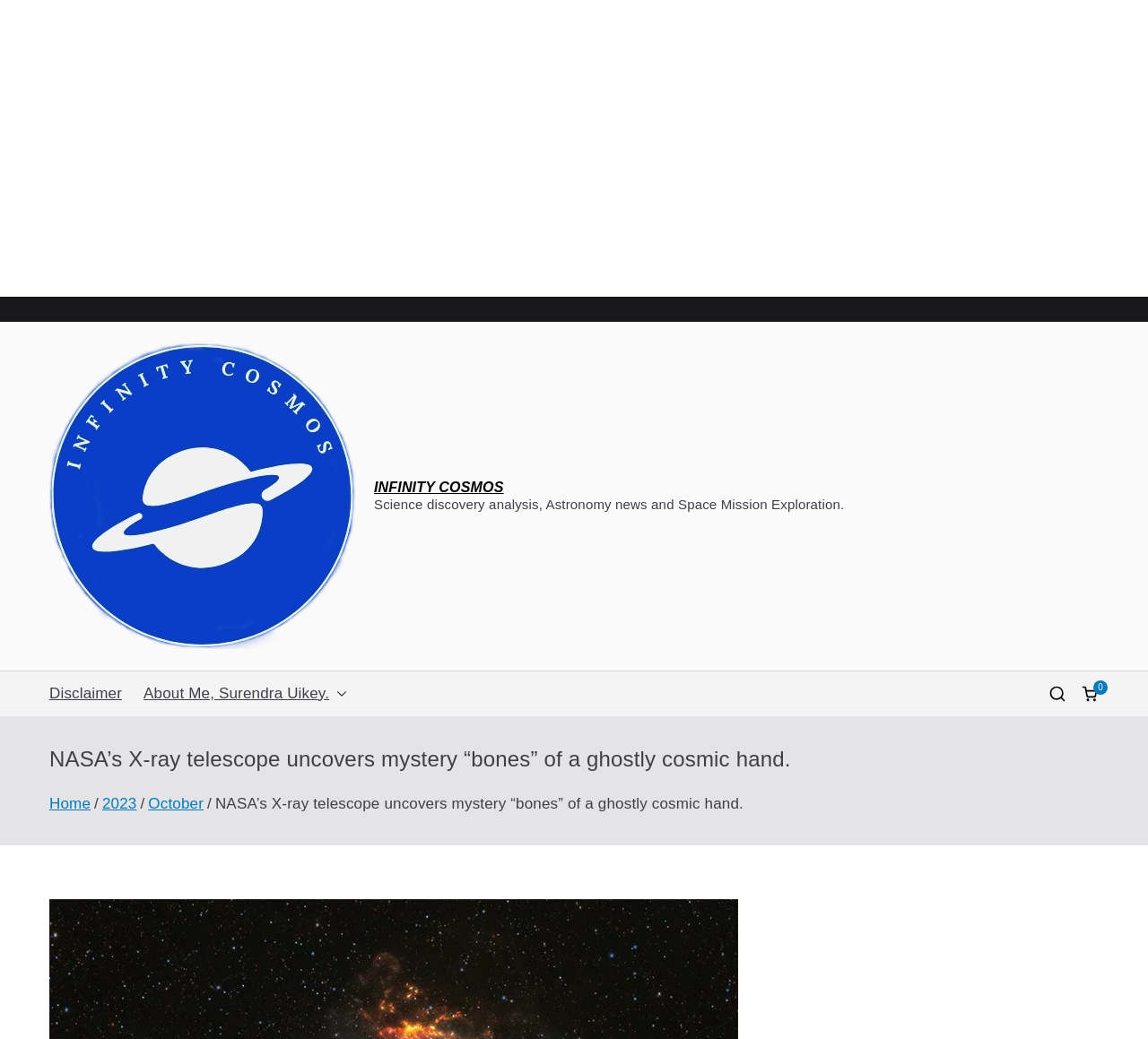Find the primary header on the webpage and provide its text.

NASA’s X-ray telescope uncovers mystery “bones” of a ghostly cosmic hand.